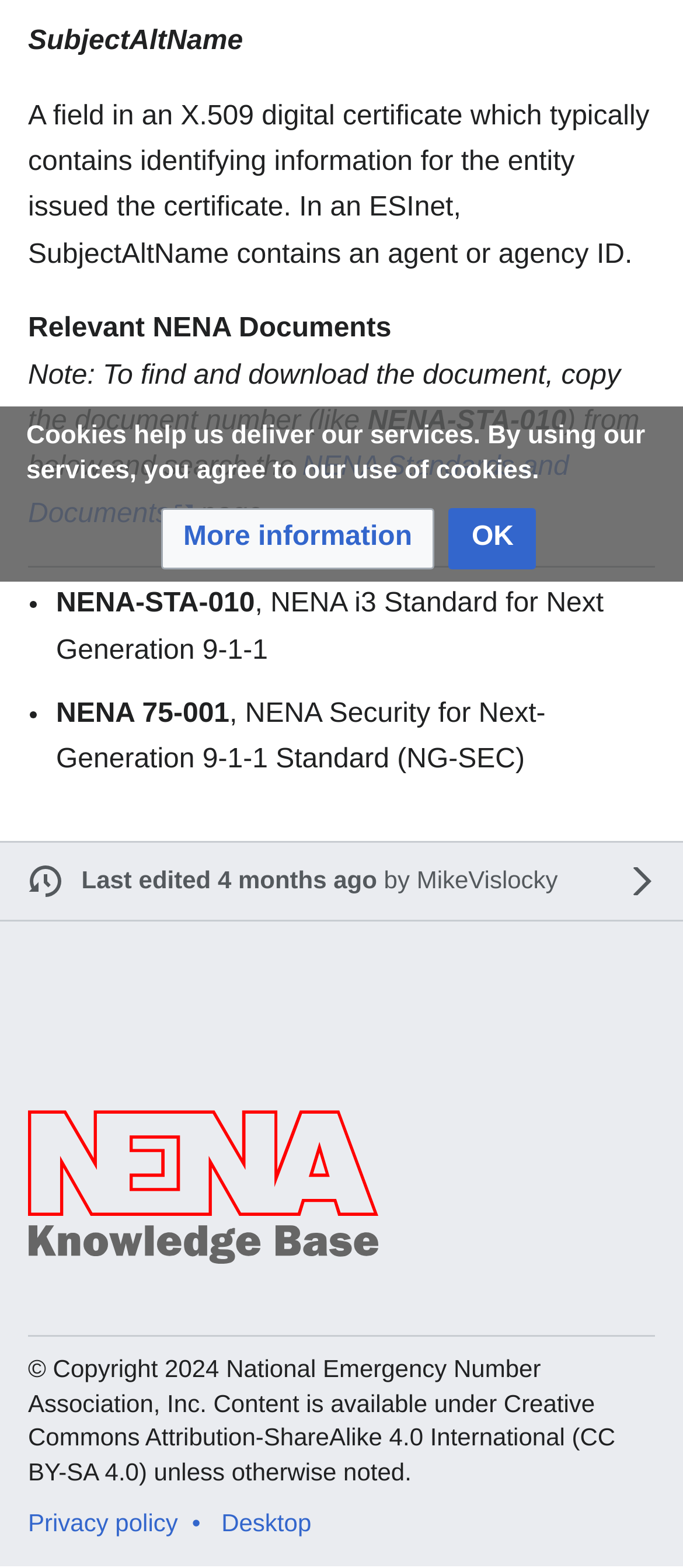Predict the bounding box of the UI element based on the description: "Privacy policy". The coordinates should be four float numbers between 0 and 1, formatted as [left, top, right, bottom].

[0.041, 0.962, 0.26, 0.979]